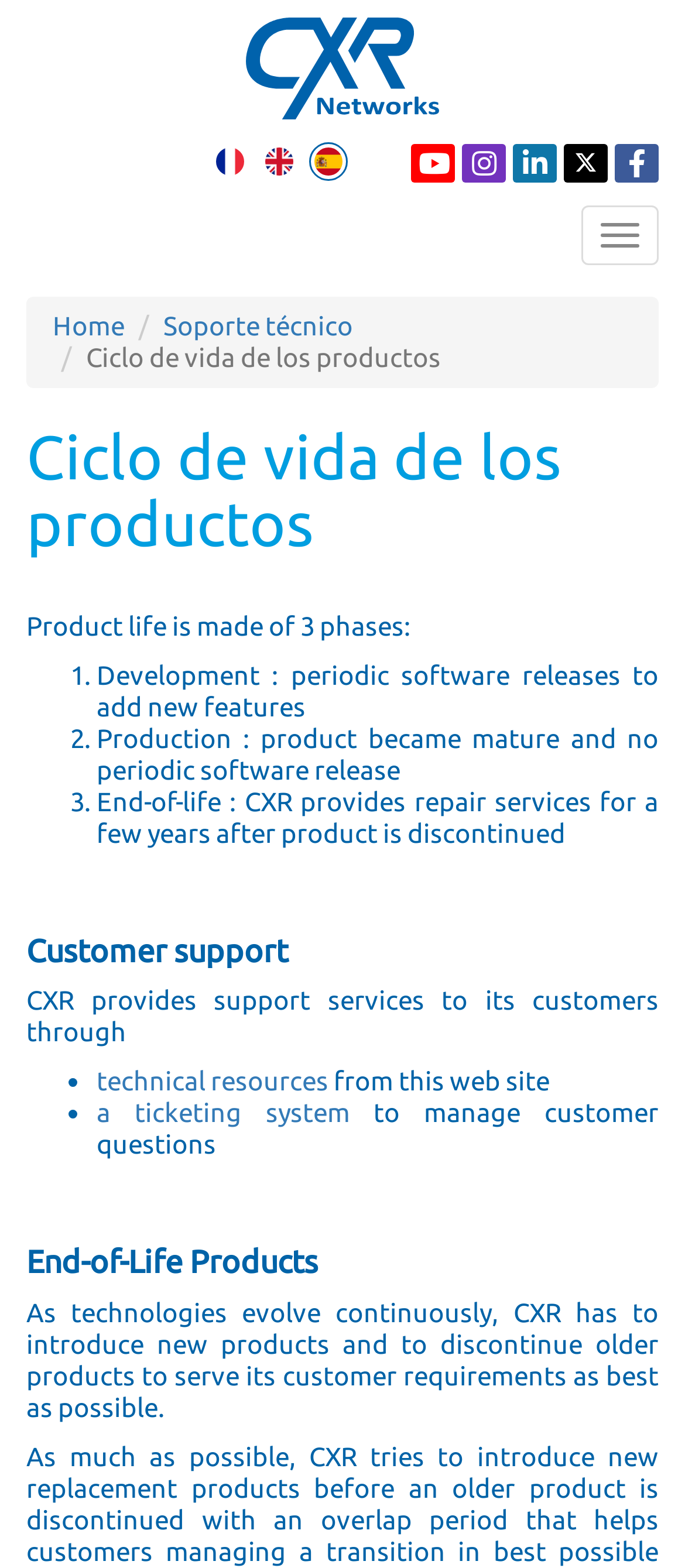Find the bounding box coordinates for the HTML element described as: "Soporte técnico". The coordinates should consist of four float values between 0 and 1, i.e., [left, top, right, bottom].

[0.238, 0.198, 0.515, 0.217]